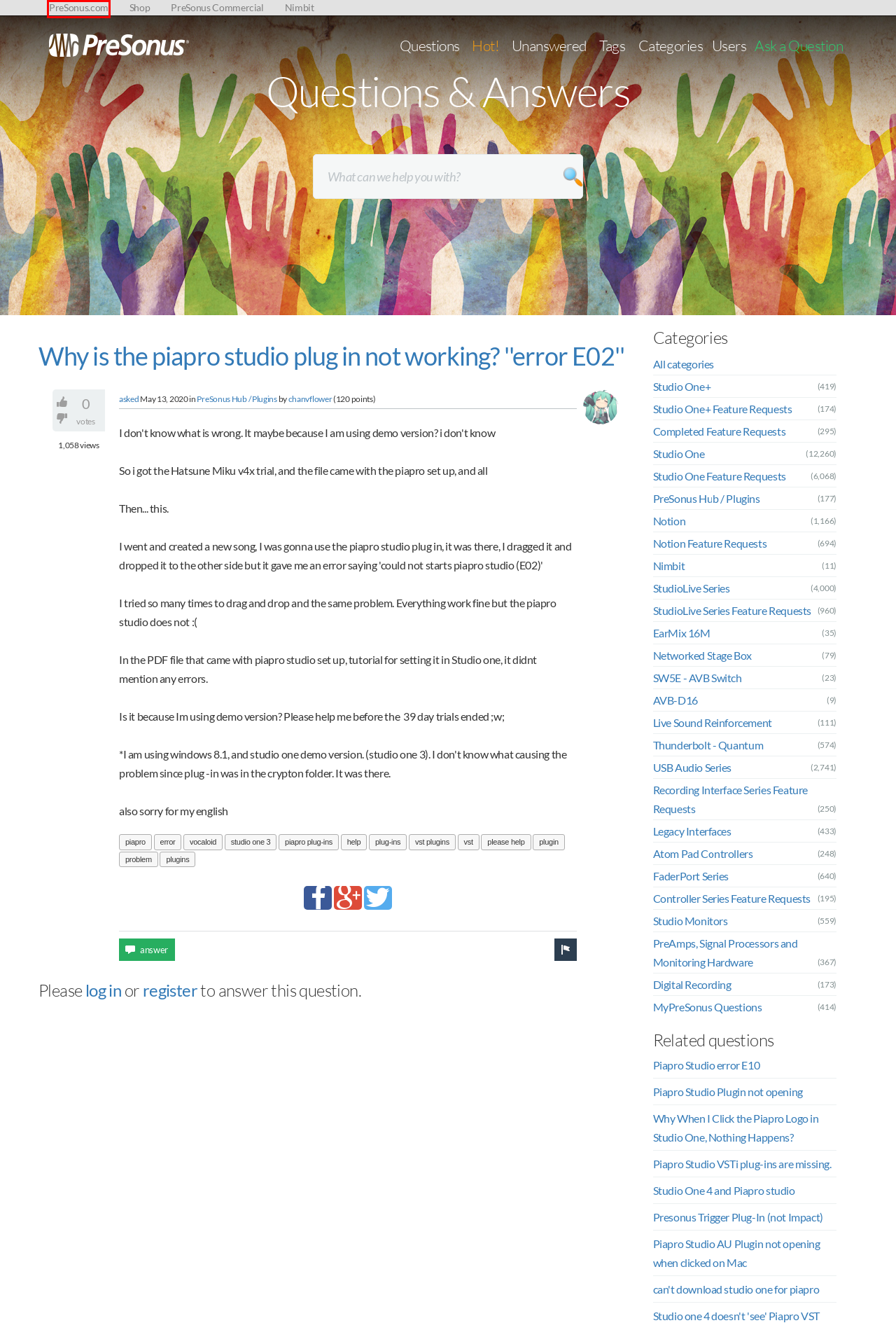View the screenshot of the webpage containing a red bounding box around a UI element. Select the most fitting webpage description for the new page shown after the element in the red bounding box is clicked. Here are the candidates:
A. Contact Technical Support | PreSonus
B. PreSonus Blog -PreSonus Blog
C. Repairs | PreSonus
D. Recent questions - Questions & Answers | PreSonus
E. PreSonus: Connect
F. PreSonus | Wherever sound takes you.
G. PreSonus Forums
H. Shop Fender | Electric Guitars, Acoustics, Bass, Amps & More

F